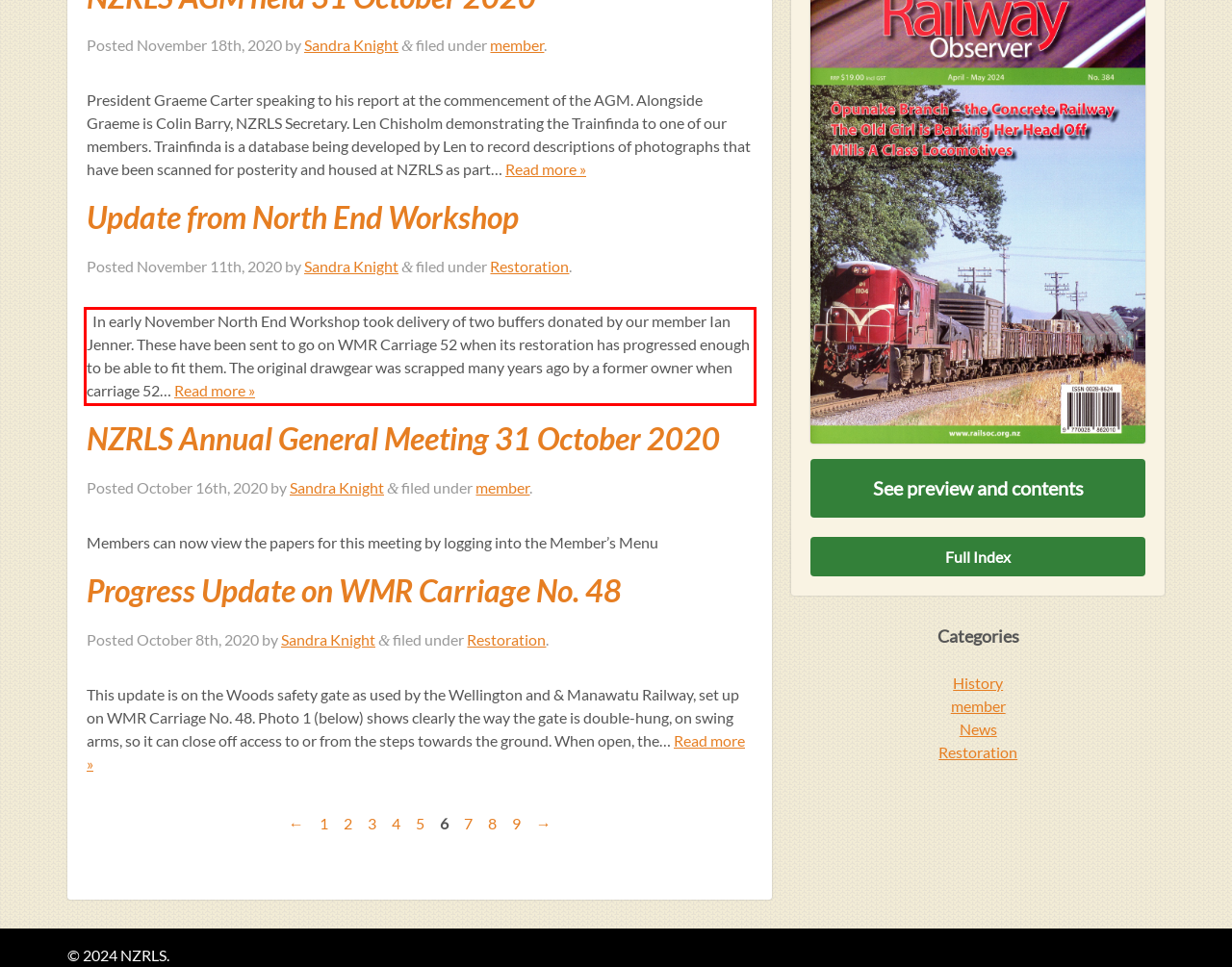By examining the provided screenshot of a webpage, recognize the text within the red bounding box and generate its text content.

In early November North End Workshop took delivery of two buffers donated by our member Ian Jenner. These have been sent to go on WMR Carriage 52 when its restoration has progressed enough to be able to fit them. The original drawgear was scrapped many years ago by a former owner when carriage 52… Read more »